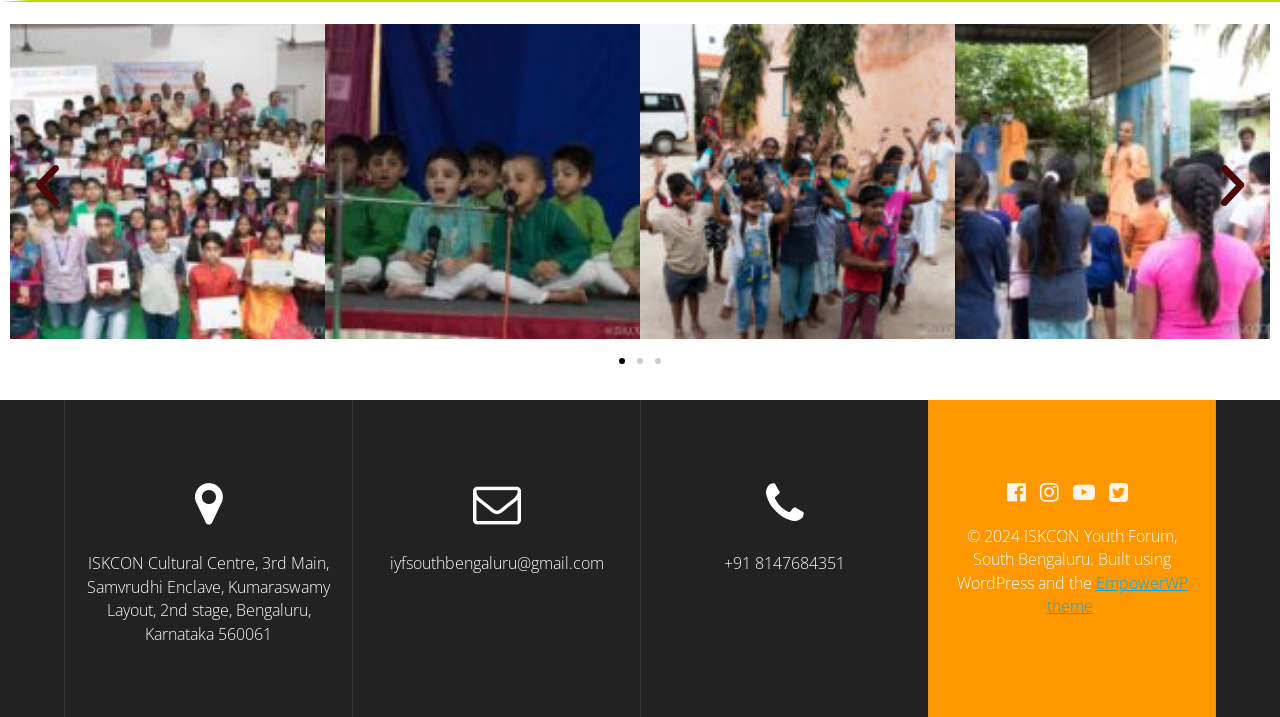How many social media links are there on the webpage?
Carefully examine the image and provide a detailed answer to the question.

I counted the number of 'link' elements with Unicode characters (e.g. '', '', etc.) which are typically used to represent social media icons, and found 4 of them.